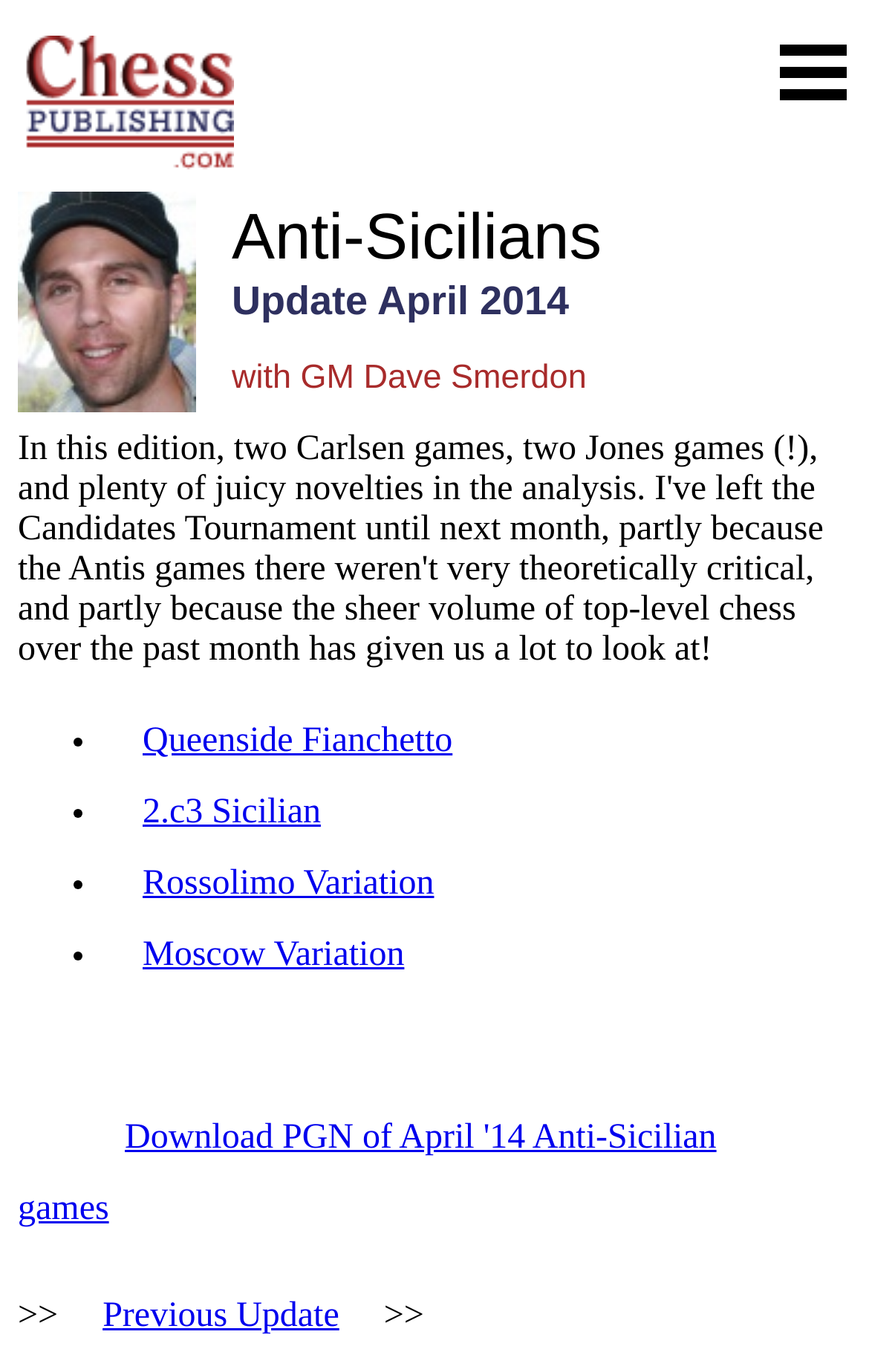Calculate the bounding box coordinates for the UI element based on the following description: "parent_node: Open/Close Menu". Ensure the coordinates are four float numbers between 0 and 1, i.e., [left, top, right, bottom].

[0.021, 0.102, 0.269, 0.13]